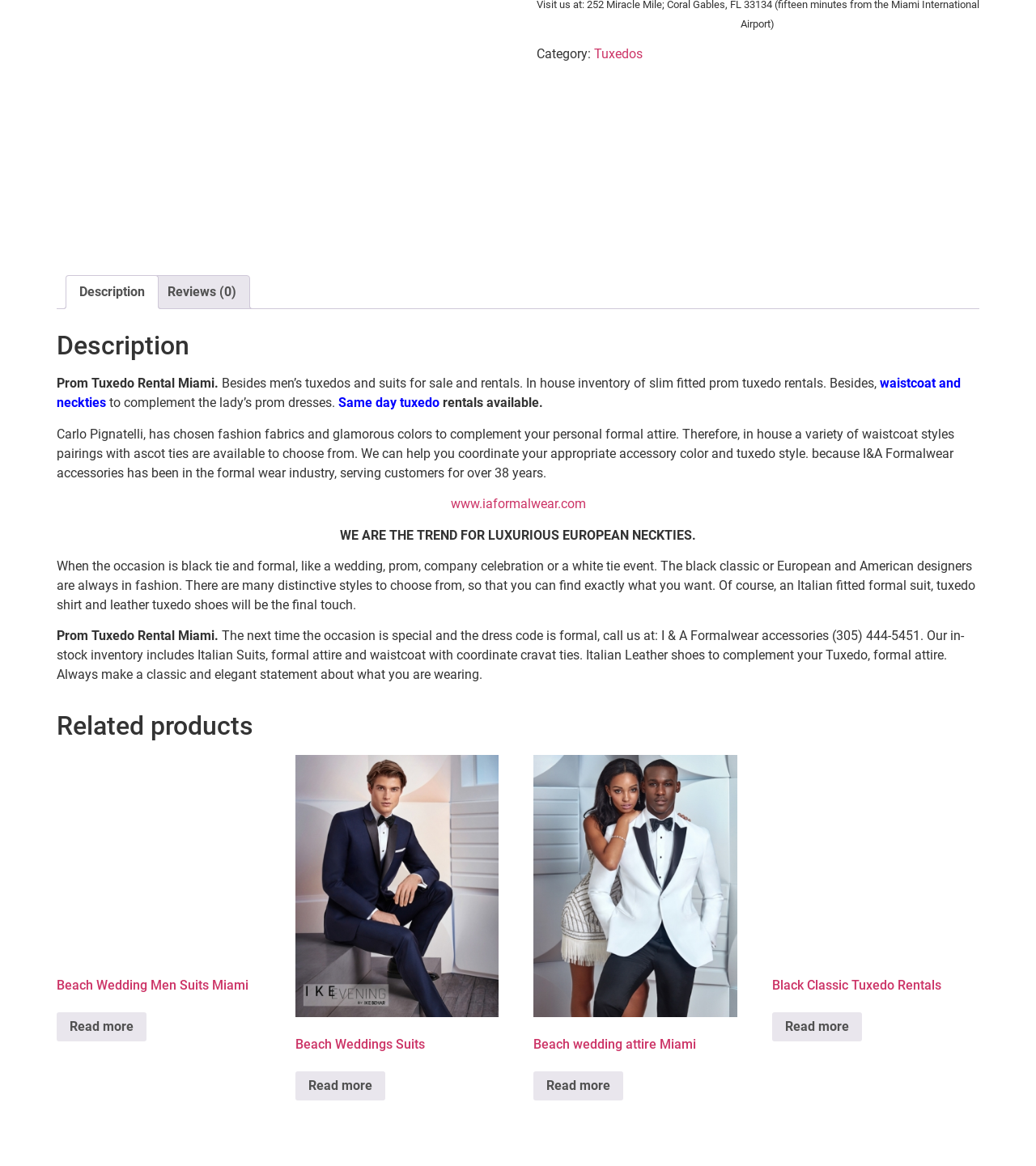Determine the bounding box coordinates for the HTML element described here: "waistcoat and neckties".

[0.055, 0.322, 0.927, 0.352]